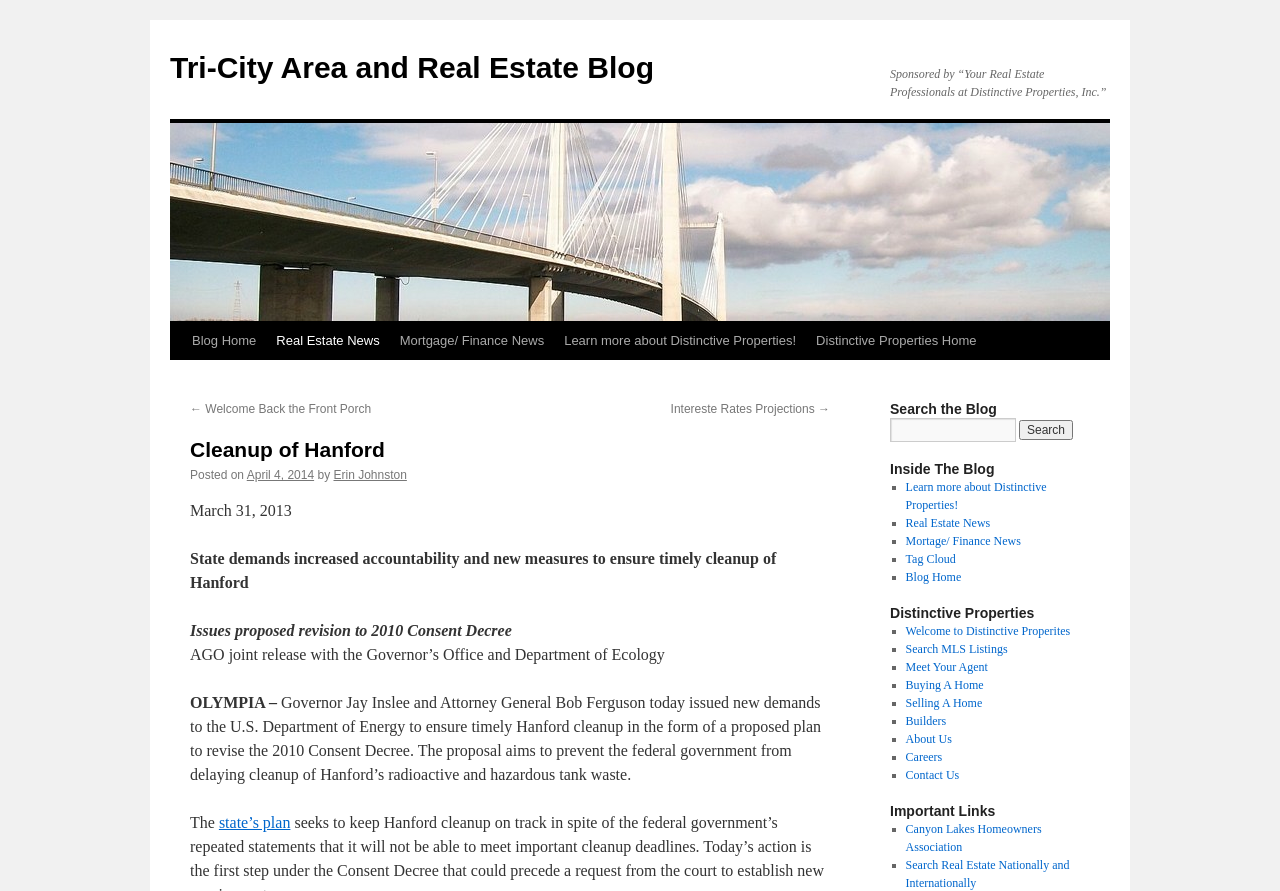What can be searched on this blog?
Answer the question with as much detail as you can, using the image as a reference.

Based on the heading 'Search the Blog' and the search box, it is clear that users can search the blog for specific content.